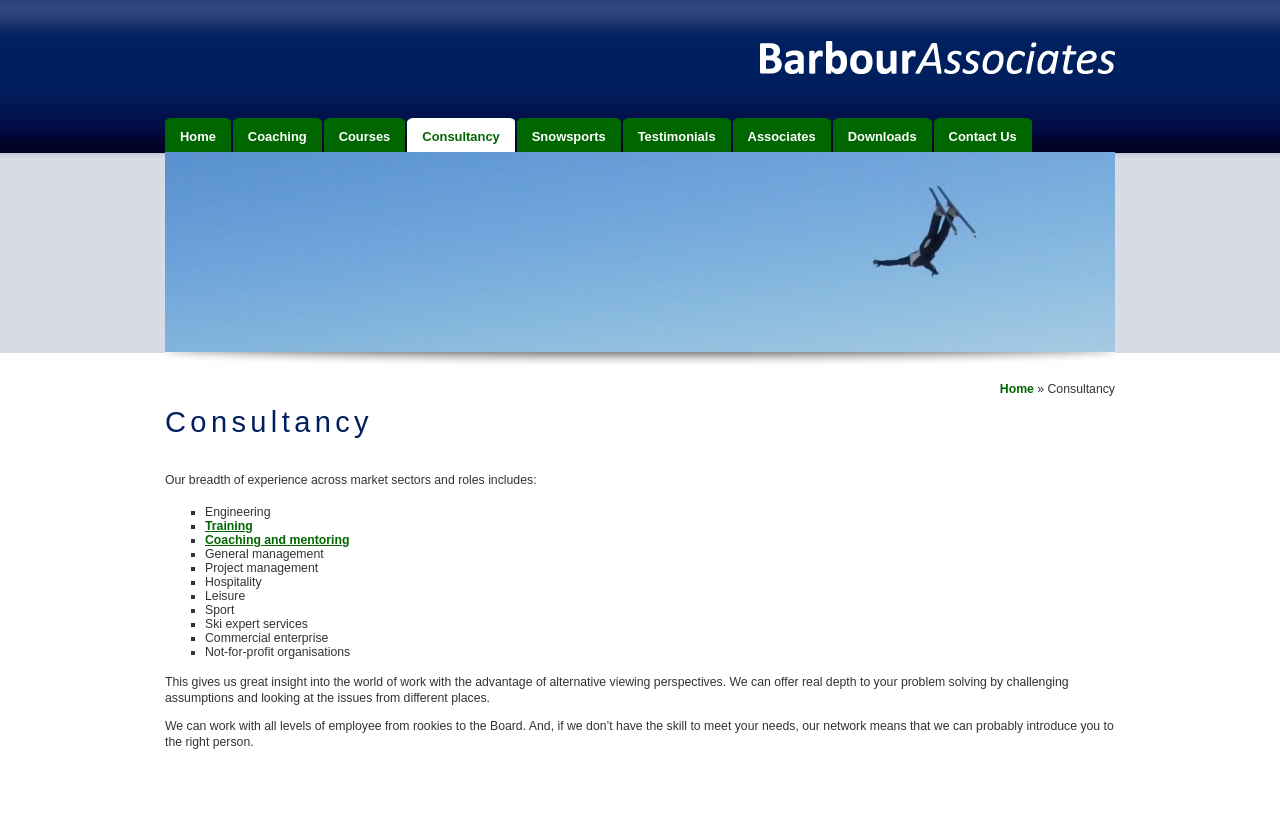Please specify the bounding box coordinates for the clickable region that will help you carry out the instruction: "Click on the Coaching link".

[0.194, 0.143, 0.251, 0.184]